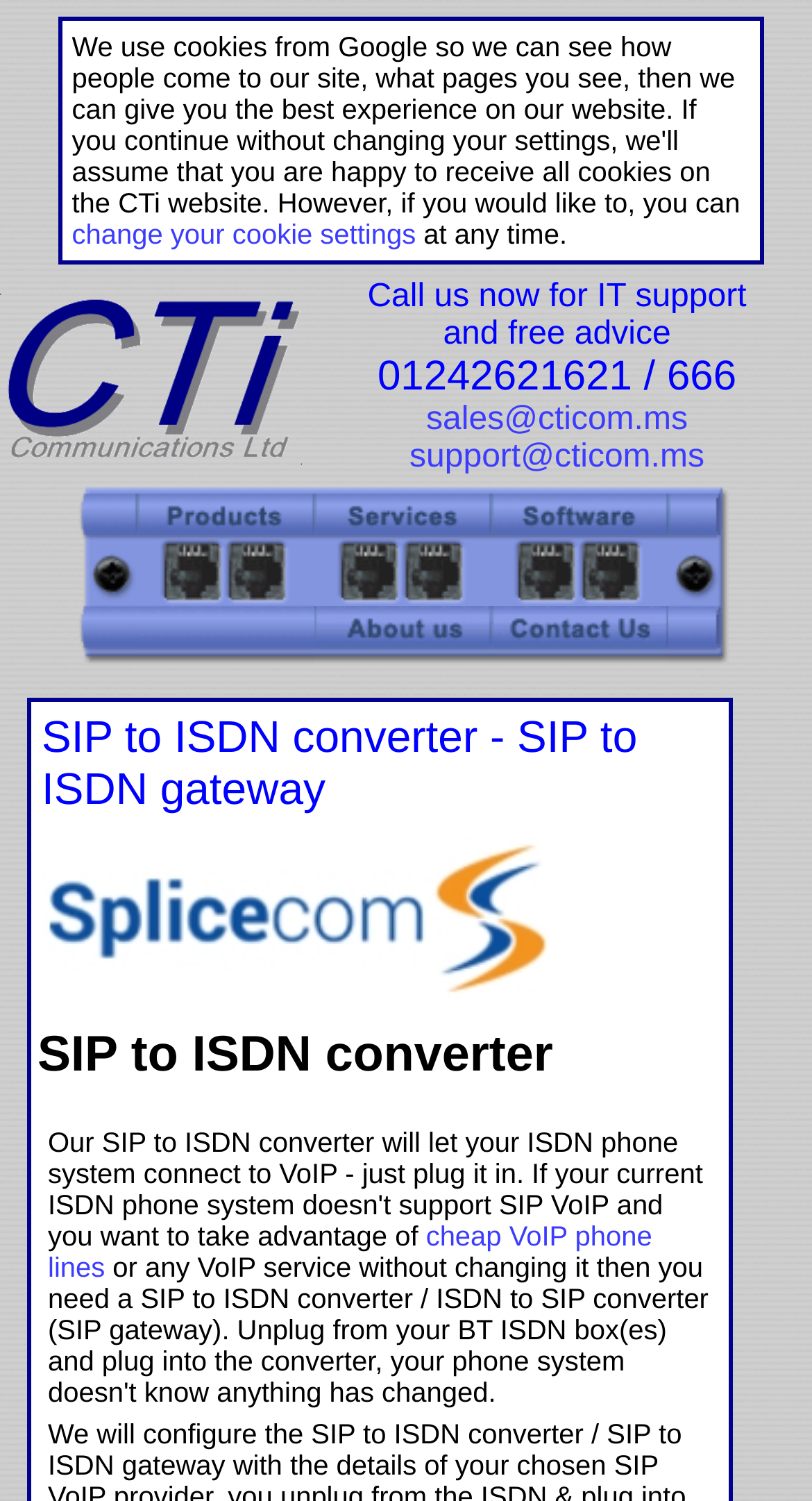From the element description change your cookie settings, predict the bounding box coordinates of the UI element. The coordinates must be specified in the format (top-left x, top-left y, bottom-right x, bottom-right y) and should be within the 0 to 1 range.

[0.088, 0.146, 0.512, 0.167]